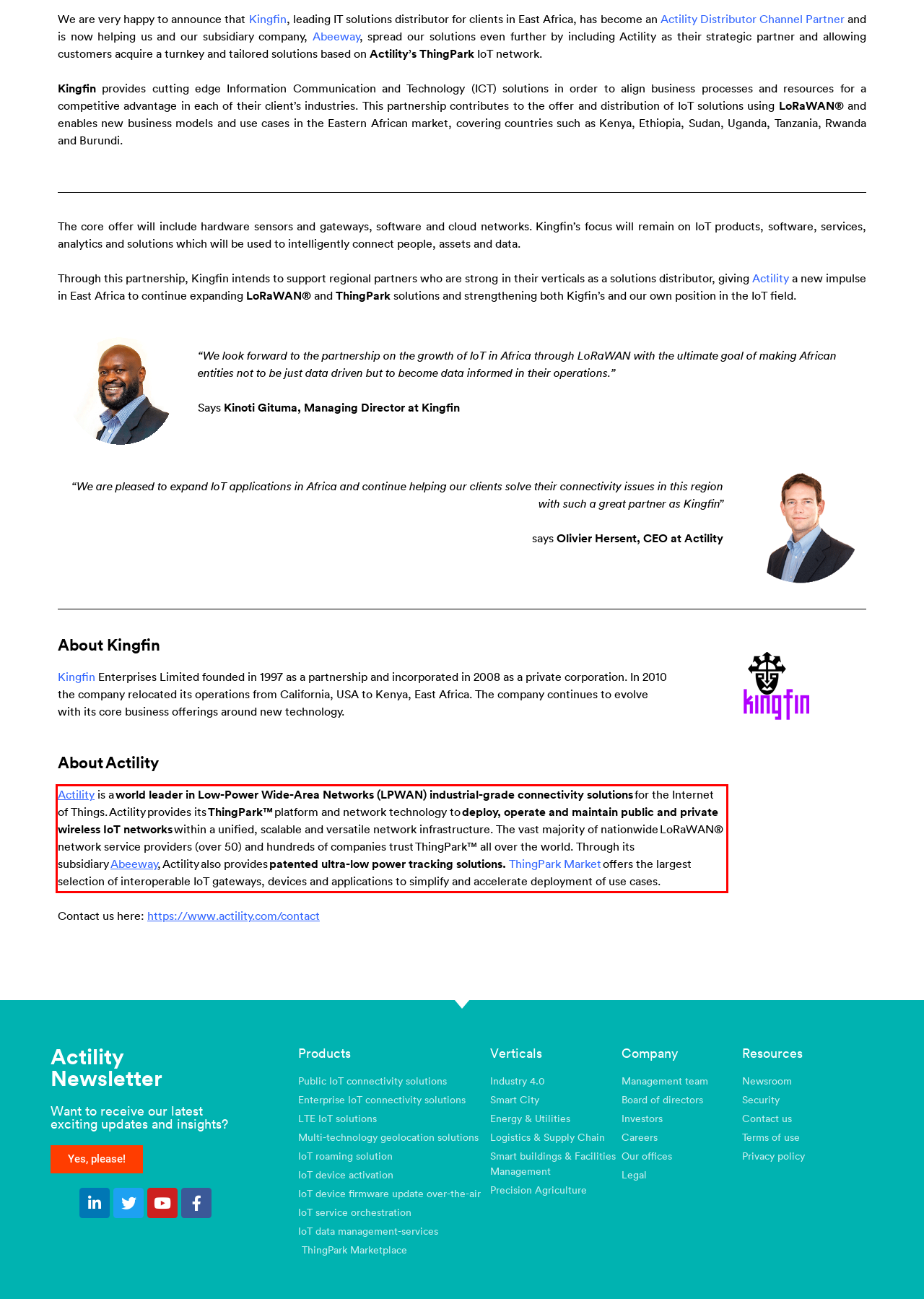Please recognize and transcribe the text located inside the red bounding box in the webpage image.

Actility is a world leader in Low-Power Wide-Area Networks (LPWAN) industrial-grade connectivity solutions for the Internet of Things. Actility provides its ThingPark™ platform and network technology to deploy, operate and maintain public and private wireless IoT networks within a unified, scalable and versatile network infrastructure. The vast majority of nationwide LoRaWAN® network service providers (over 50) and hundreds of companies trust ThingPark™ all over the world. Through its subsidiary Abeeway, Actility also provides patented ultra-low power tracking solutions. ThingPark Market offers the largest selection of interoperable IoT gateways, devices and applications to simplify and accelerate deployment of use cases.